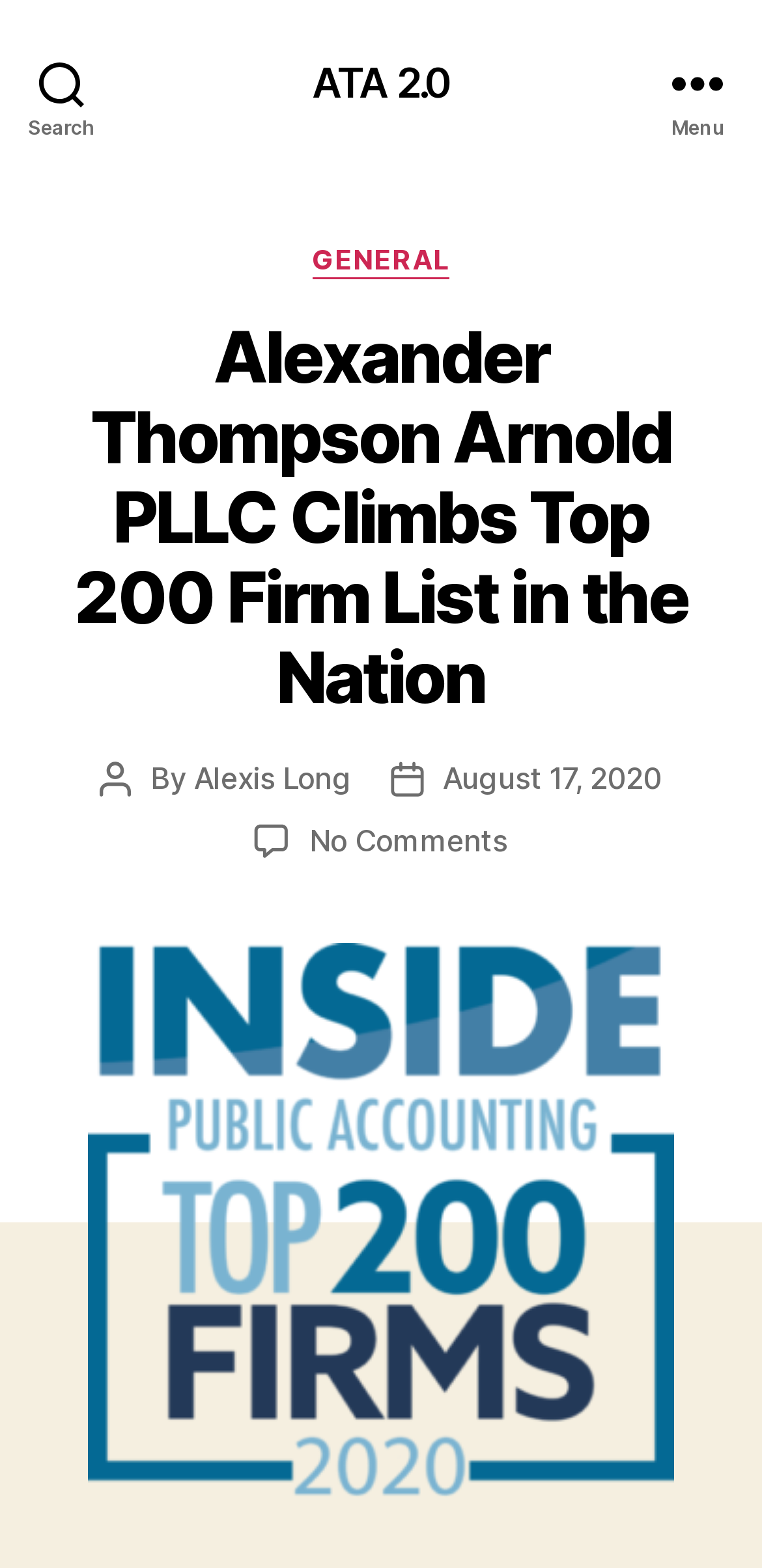Using the given description, provide the bounding box coordinates formatted as (top-left x, top-left y, bottom-right x, bottom-right y), with all values being floating point numbers between 0 and 1. Description: Menu

[0.831, 0.0, 1.0, 0.105]